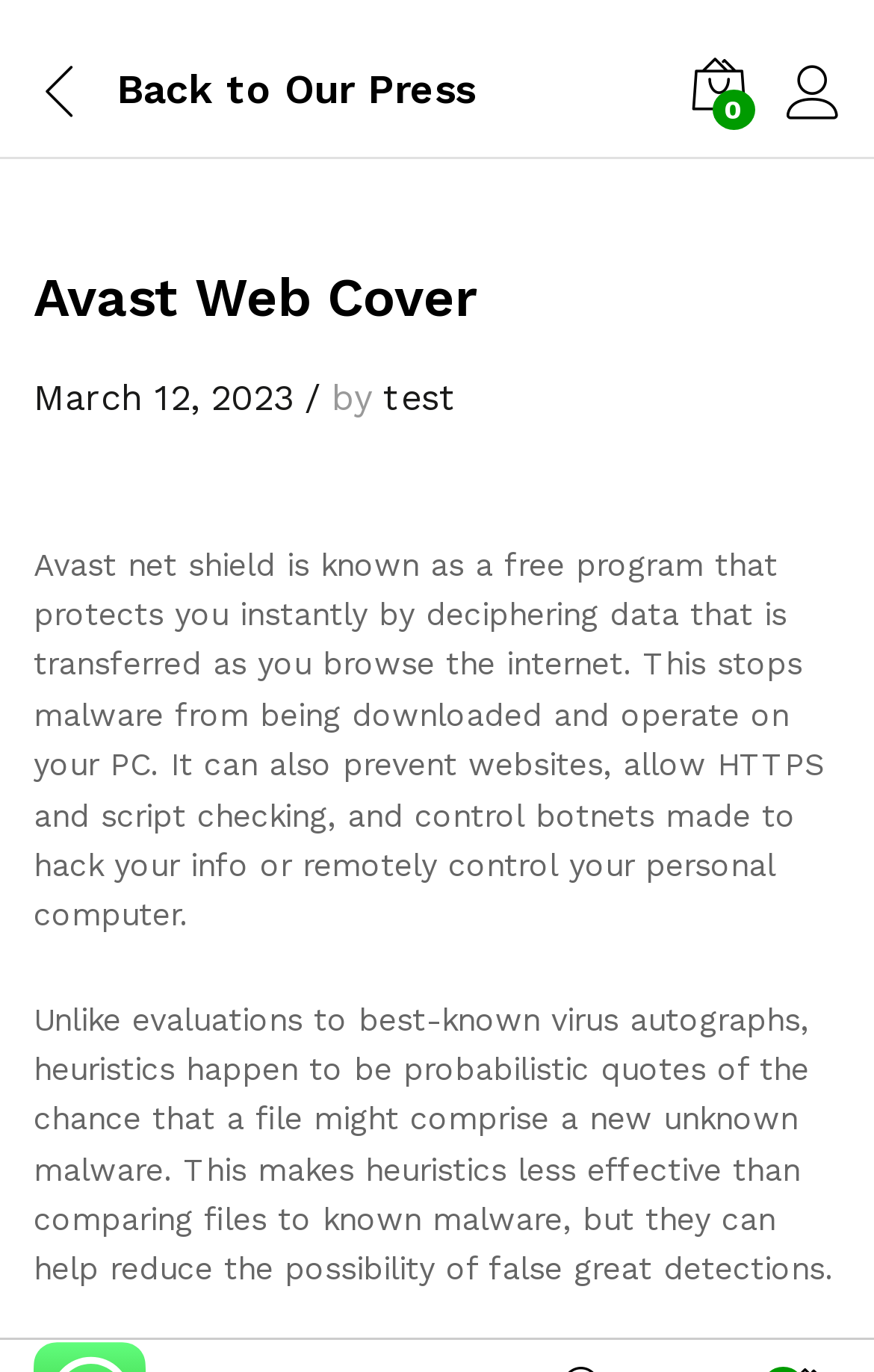Please locate the UI element described by "Log in" and provide its bounding box coordinates.

[0.9, 0.041, 0.962, 0.09]